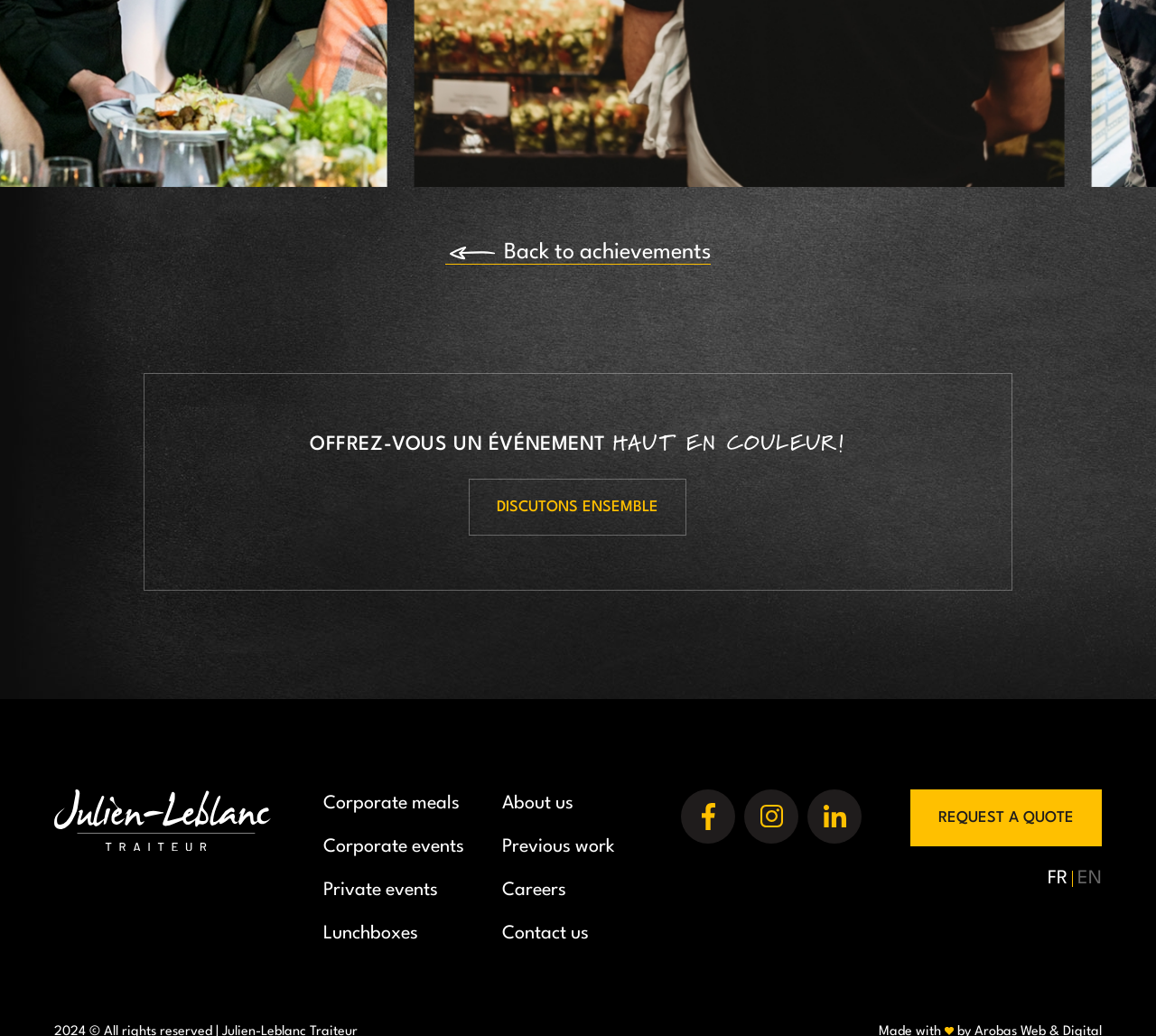Please identify the bounding box coordinates of the element's region that should be clicked to execute the following instruction: "Post a comment". The bounding box coordinates must be four float numbers between 0 and 1, i.e., [left, top, right, bottom].

None